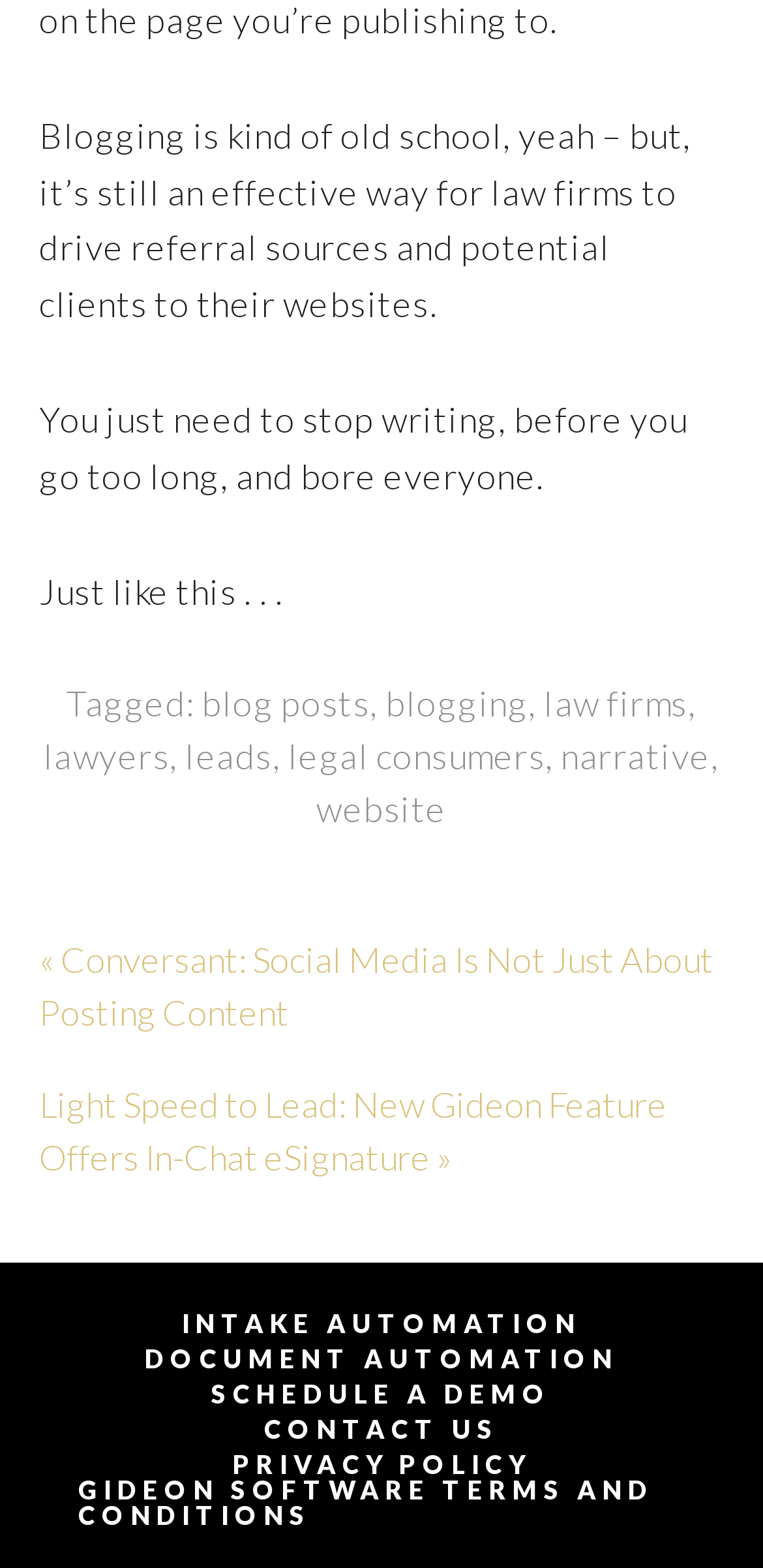Please find the bounding box for the UI component described as follows: "lawyers".

[0.057, 0.469, 0.222, 0.496]